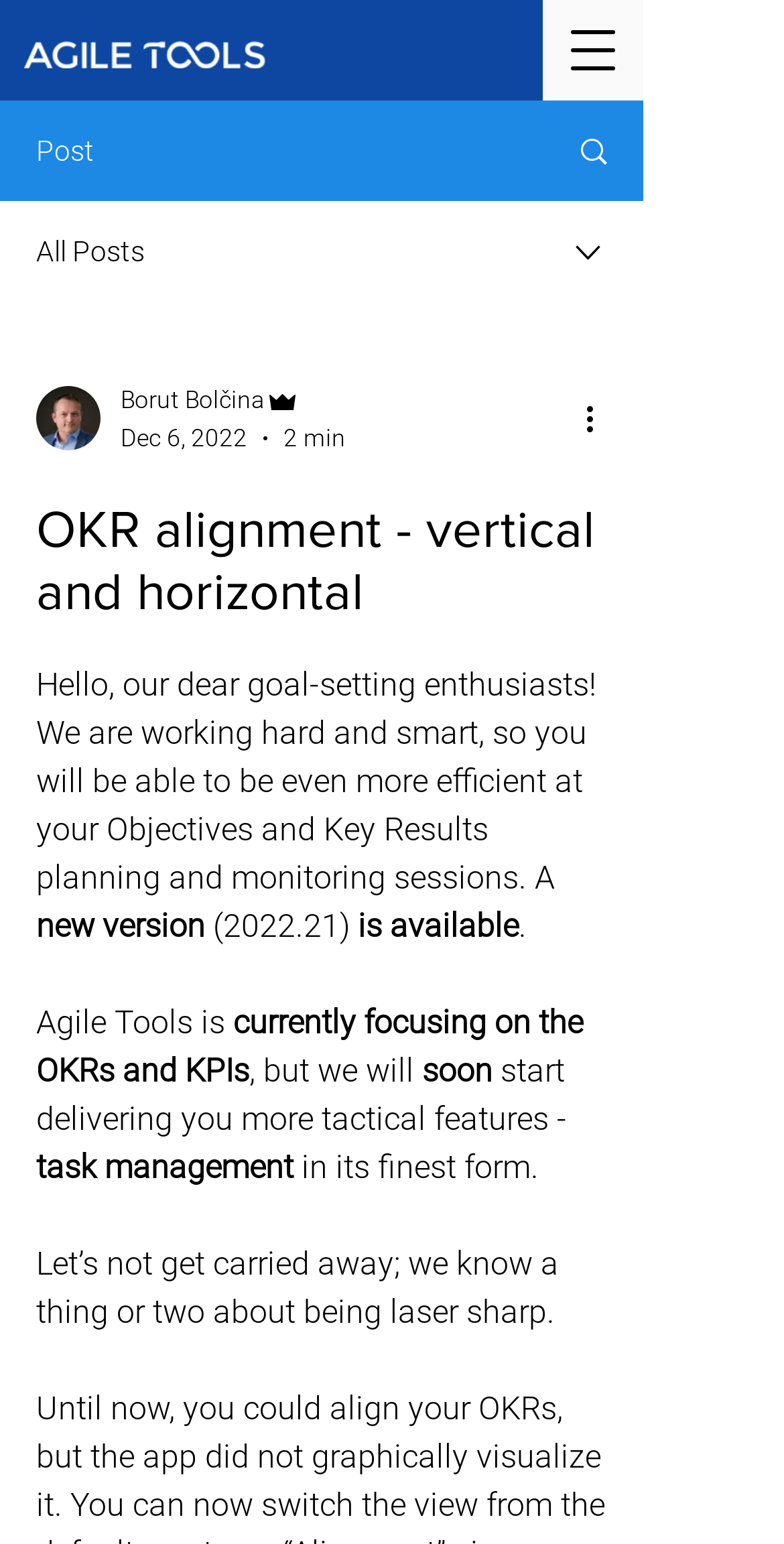Based on the element description, predict the bounding box coordinates (top-left x, top-left y, bottom-right x, bottom-right y) for the UI element in the screenshot: June 2013

None